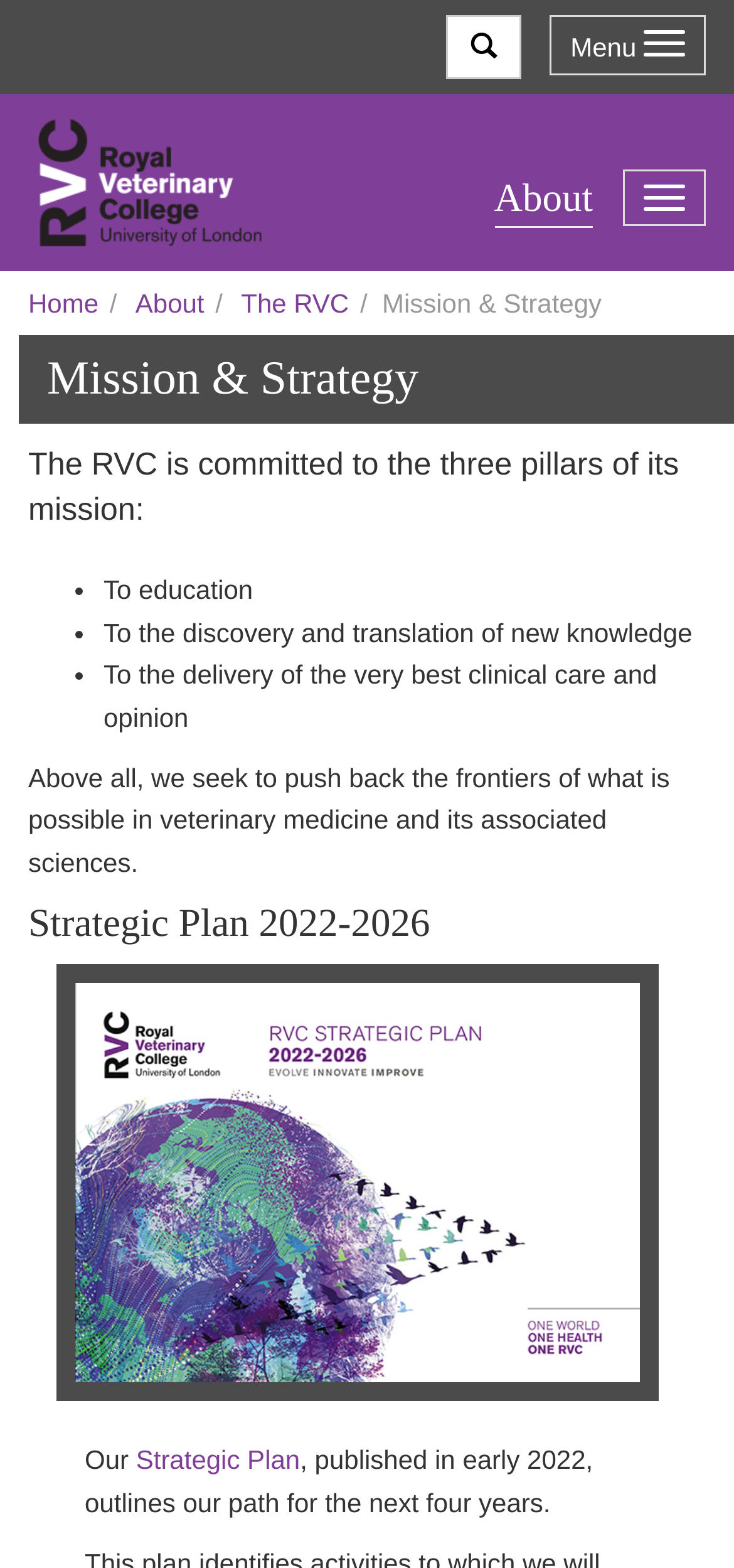What is the name of the institution?
Provide a detailed and extensive answer to the question.

The name of the institution can be found in the top-left corner of the webpage, where it says 'RVC' and has an image of the RVC logo next to it.